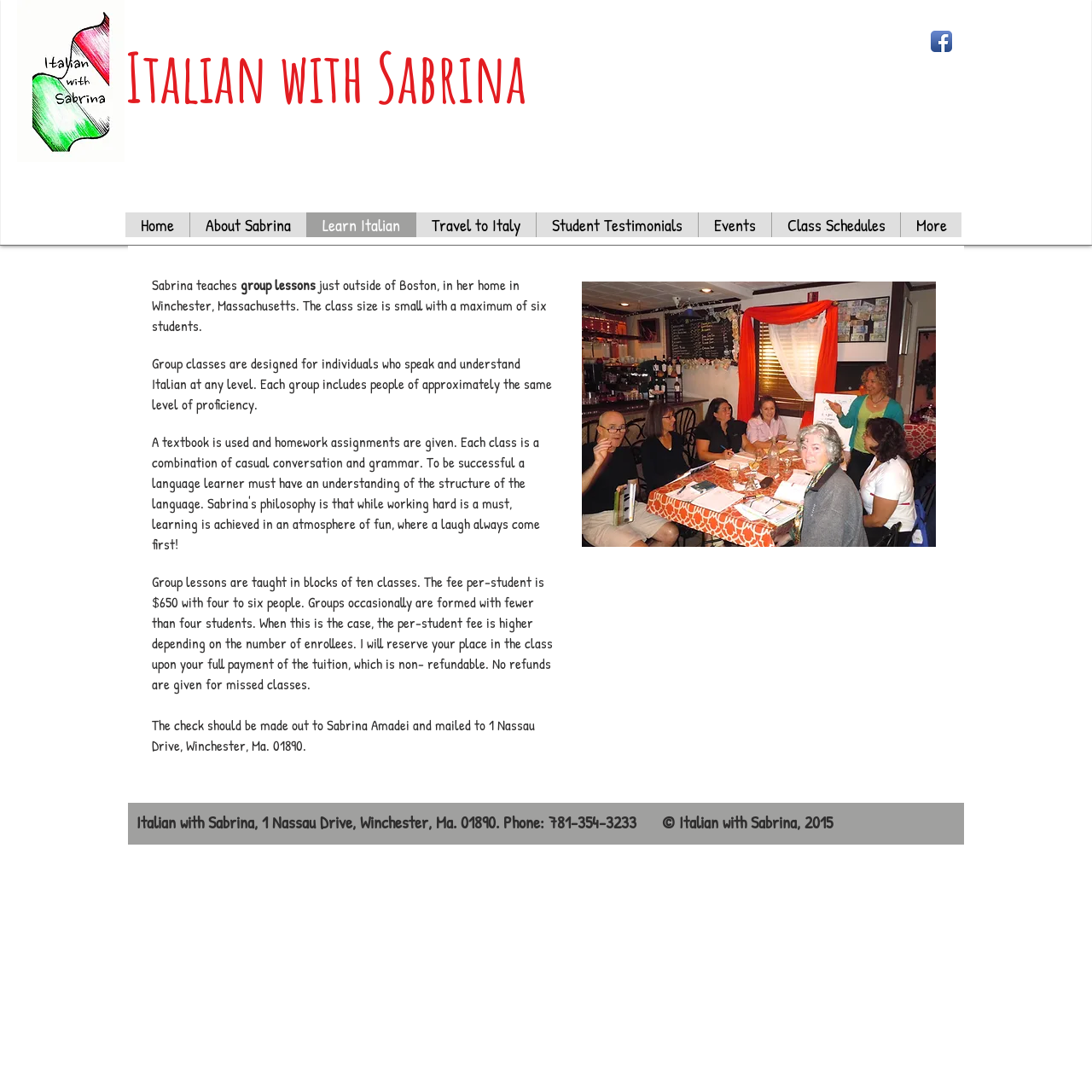Please respond to the question using a single word or phrase:
What is the payment method for reserving a place in a class?

check